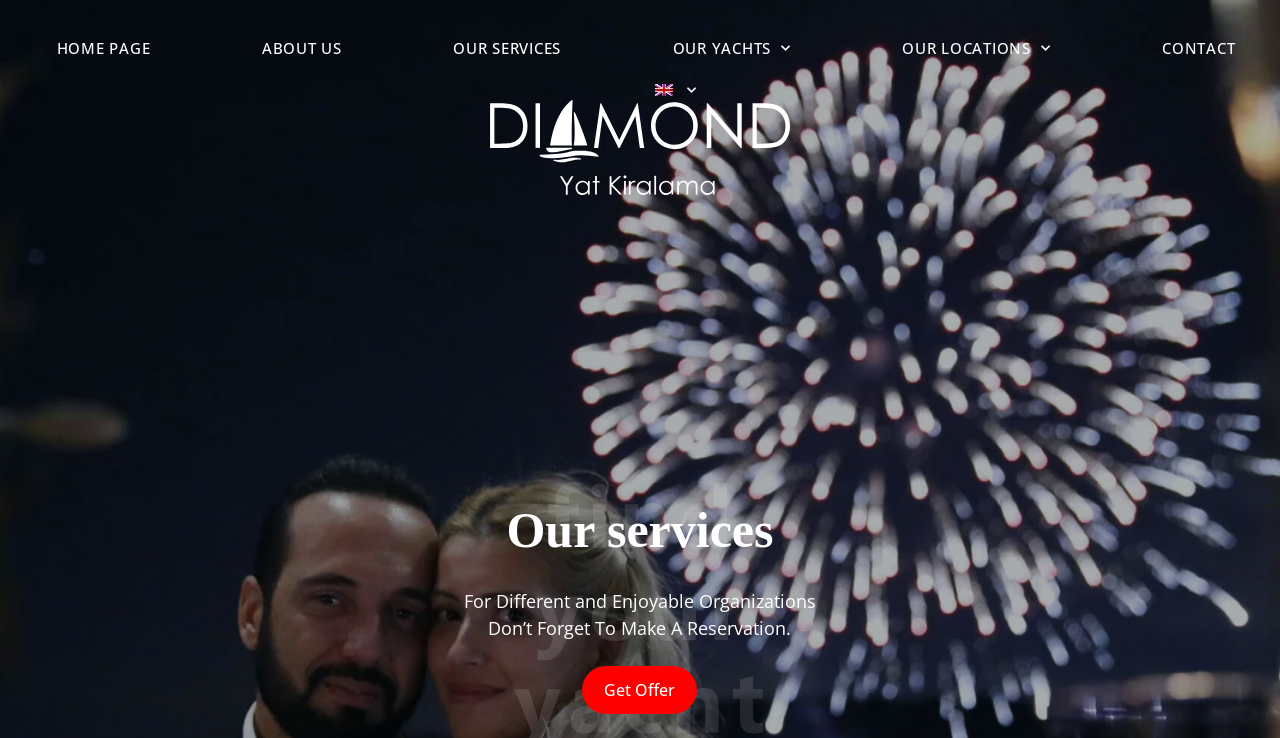Pinpoint the bounding box coordinates of the element that must be clicked to accomplish the following instruction: "view our services". The coordinates should be in the format of four float numbers between 0 and 1, i.e., [left, top, right, bottom].

[0.334, 0.034, 0.458, 0.096]